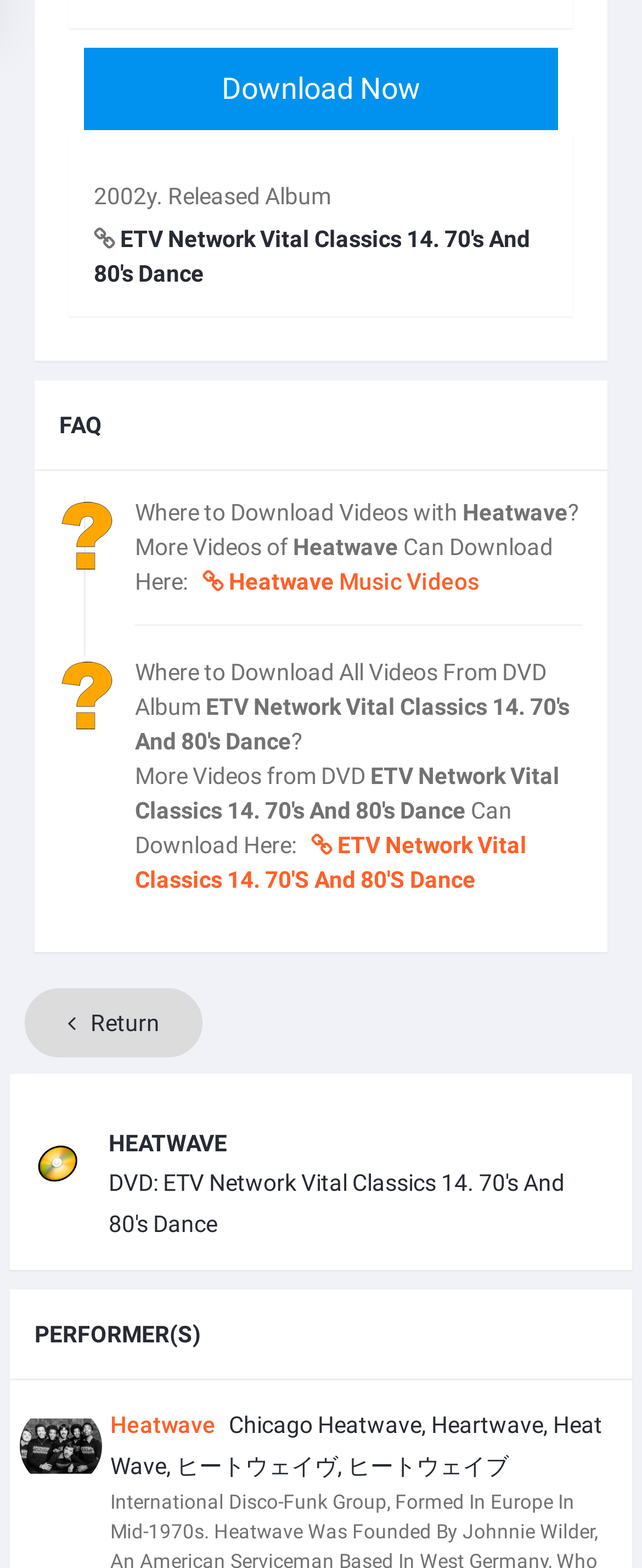Please determine the bounding box coordinates of the element to click in order to execute the following instruction: "Return to the previous page". The coordinates should be four float numbers between 0 and 1, specified as [left, top, right, bottom].

[0.038, 0.63, 0.315, 0.675]